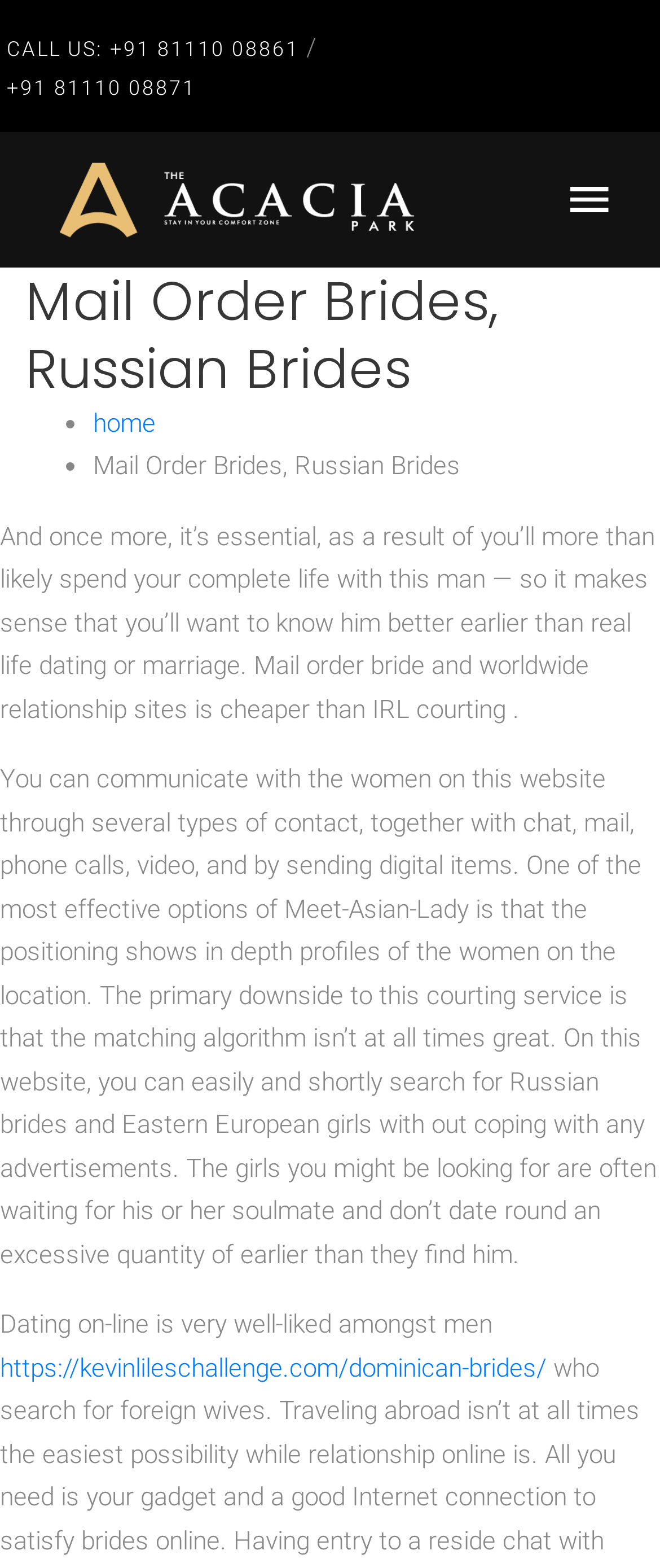What is the primary purpose of the website?
Could you answer the question in a detailed manner, providing as much information as possible?

I inferred the primary purpose of the website by reading the content of the webpage, which talks about mail order brides, Russian brides, and international dating. It also mentions features of the website that facilitate communication between men and women. Based on this, I concluded that the primary purpose of the website is dating.